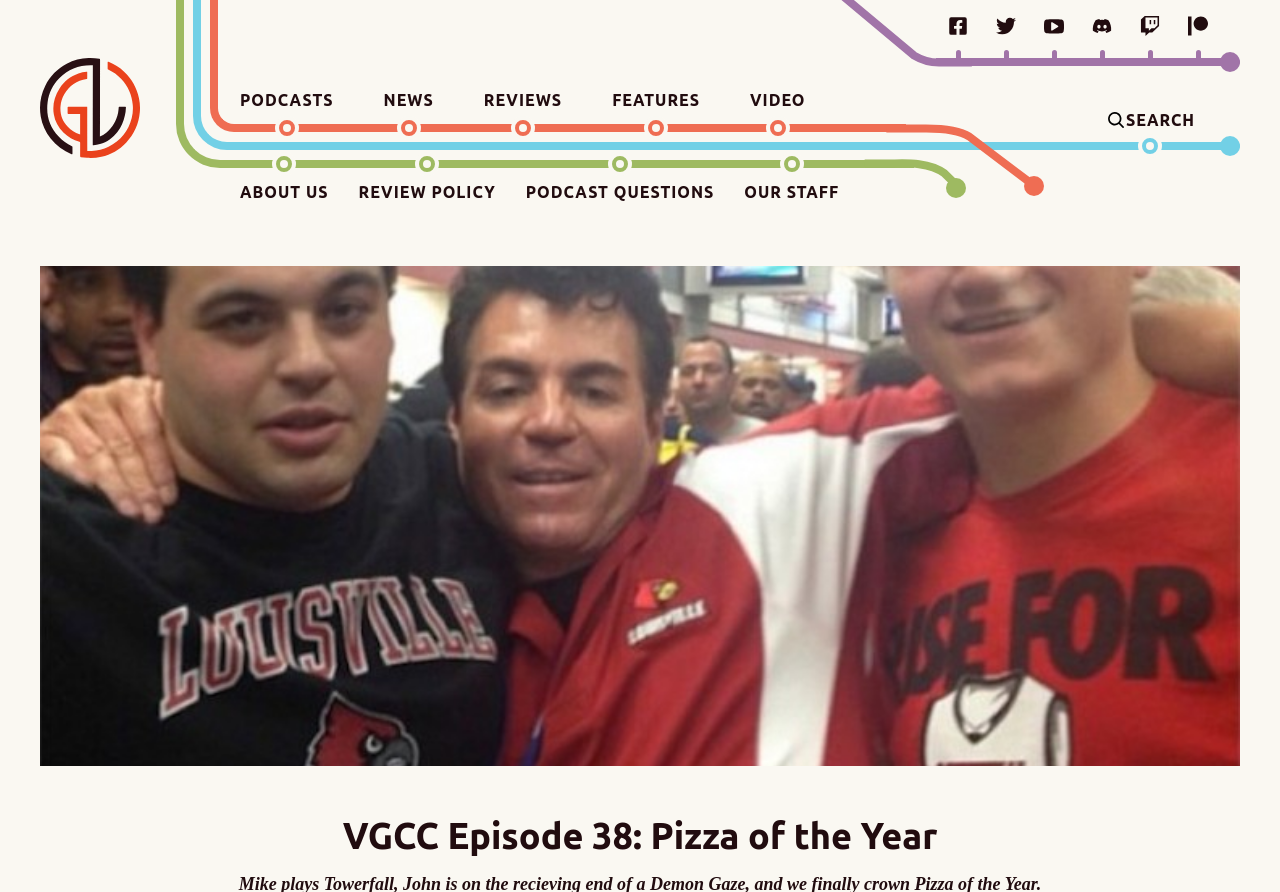Determine the bounding box coordinates for the element that should be clicked to follow this instruction: "go to PODCASTS". The coordinates should be given as four float numbers between 0 and 1, in the format [left, top, right, bottom].

[0.188, 0.085, 0.261, 0.139]